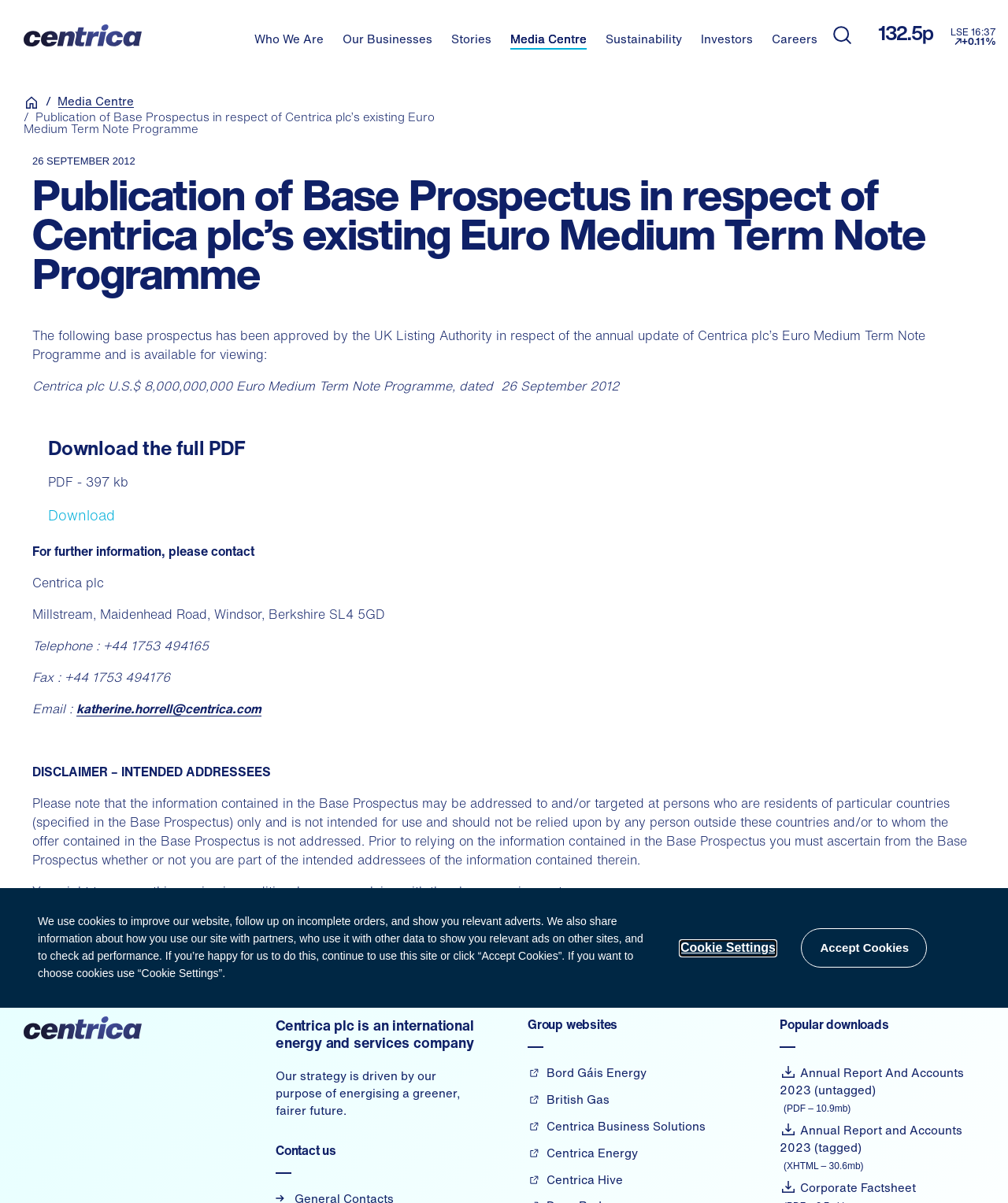Determine the bounding box coordinates for the area that needs to be clicked to fulfill this task: "Go to Who We Are". The coordinates must be given as four float numbers between 0 and 1, i.e., [left, top, right, bottom].

[0.252, 0.027, 0.321, 0.041]